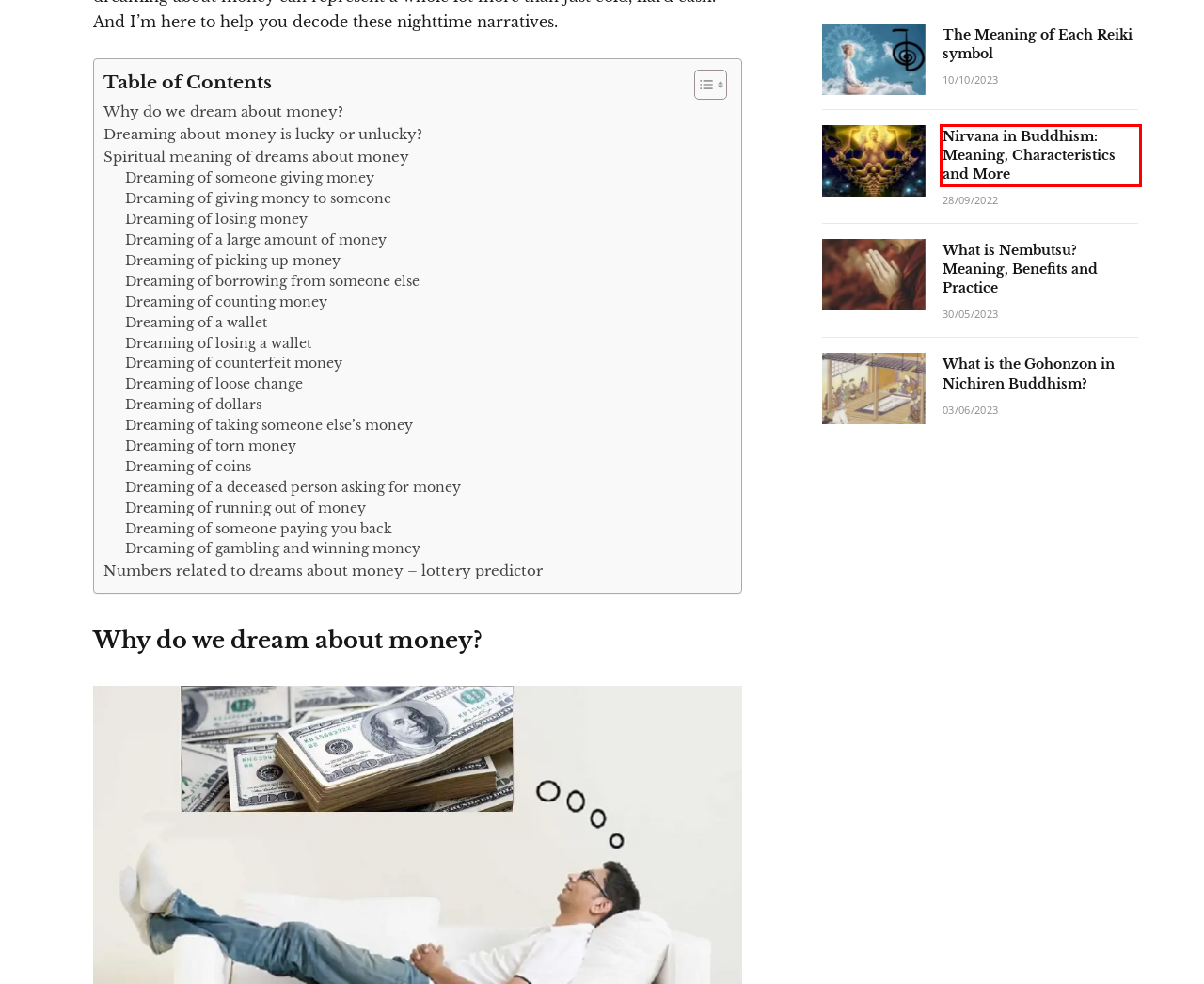You are given a screenshot of a webpage with a red rectangle bounding box around an element. Choose the best webpage description that matches the page after clicking the element in the bounding box. Here are the candidates:
A. Meaning of Dreams about Dead People - LotusBuddhas
B. What is Nembutsu? Meaning, Benefits and Practice
C. Meaning of Right Eye Twitching in Men and Women
D. Meaning of Major Arcana Tarot Card - LotusBuddhas
E. What is the Gohonzon in Nichiren Buddhism? - LotusBuddhas
F. Nirvana in Buddhism: Meaning, Characteristics and More
G. 10 Things to Avoid Doing on Friday the 13th - LotusBuddhas
H. The Meaning of Each Reiki Symbol - LotusBuddhas

F